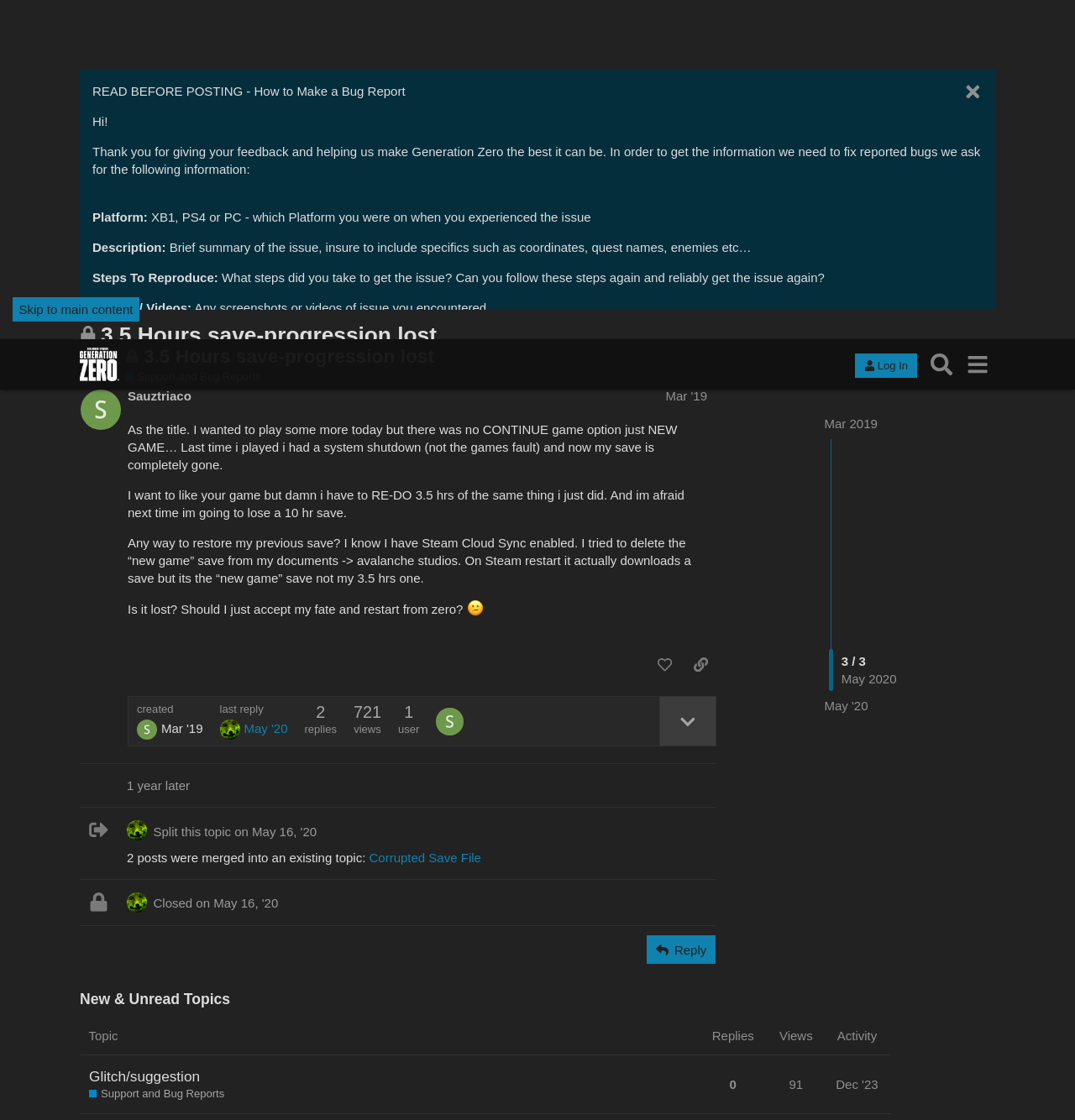Determine the bounding box coordinates of the region that needs to be clicked to achieve the task: "Search for topics".

[0.859, 0.006, 0.892, 0.039]